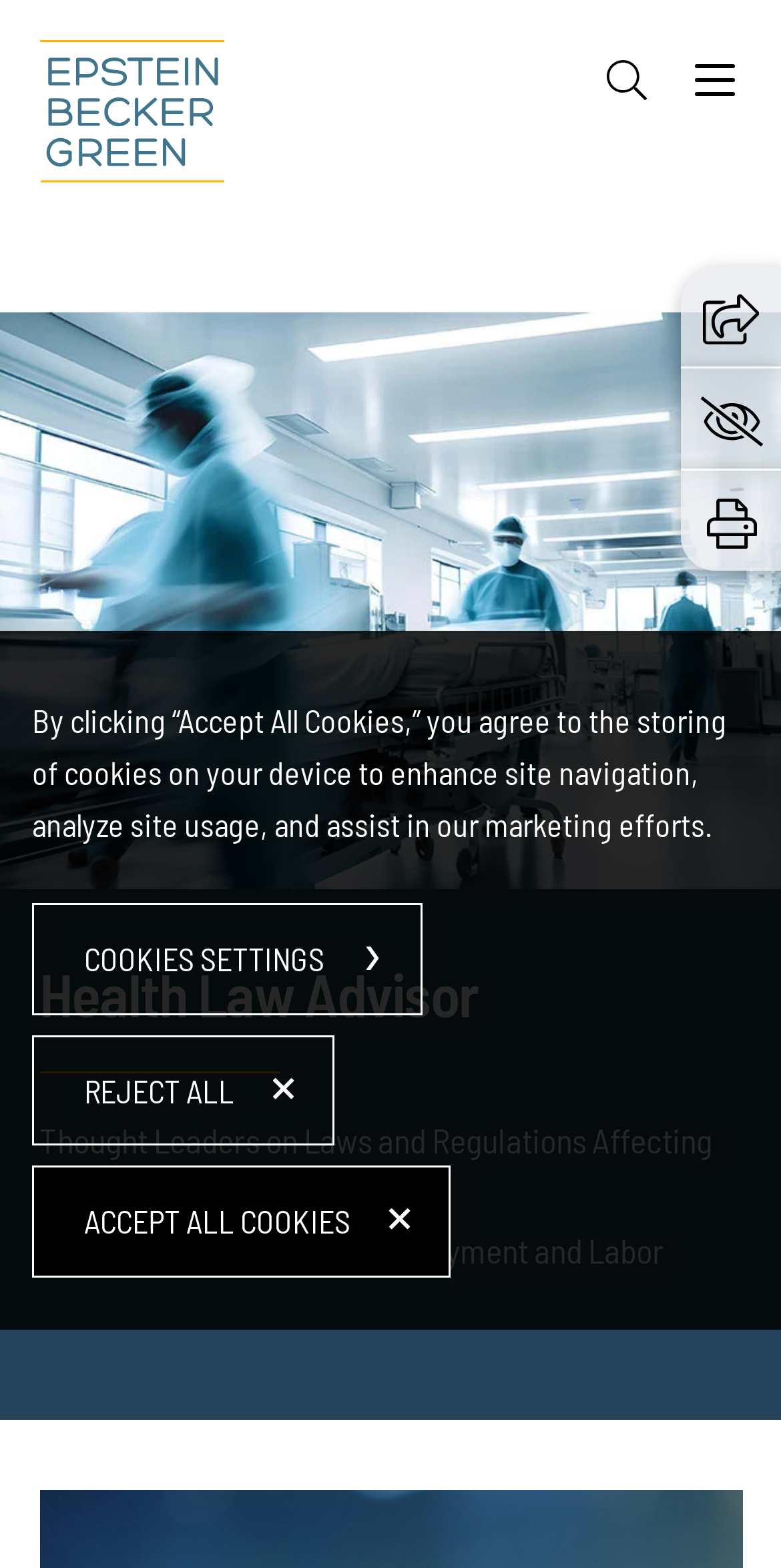Respond to the question below with a single word or phrase:
What is the name of the law firm?

Epstein Becker & Green, P.C.